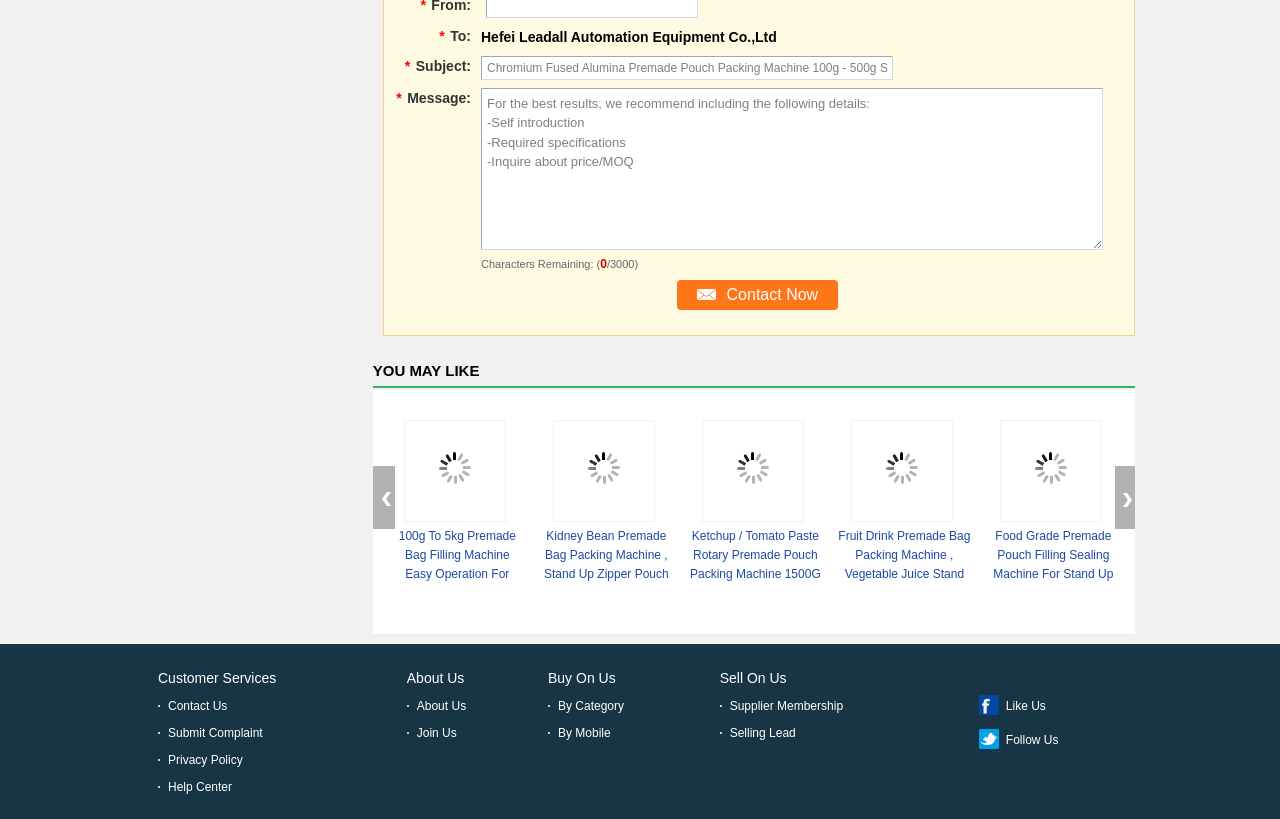Find the bounding box coordinates for the HTML element specified by: "Privacy Policy".

[0.131, 0.919, 0.19, 0.936]